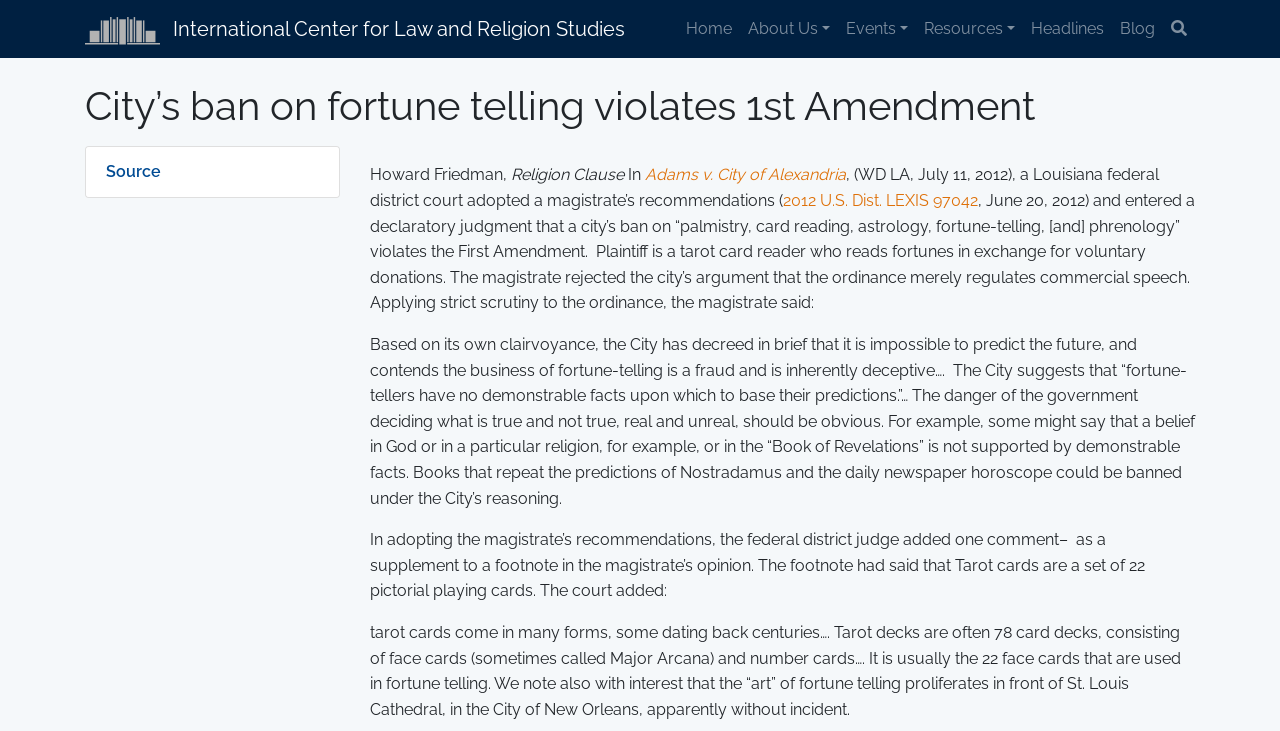Locate the bounding box coordinates of the clickable part needed for the task: "Read About Us".

[0.578, 0.011, 0.655, 0.068]